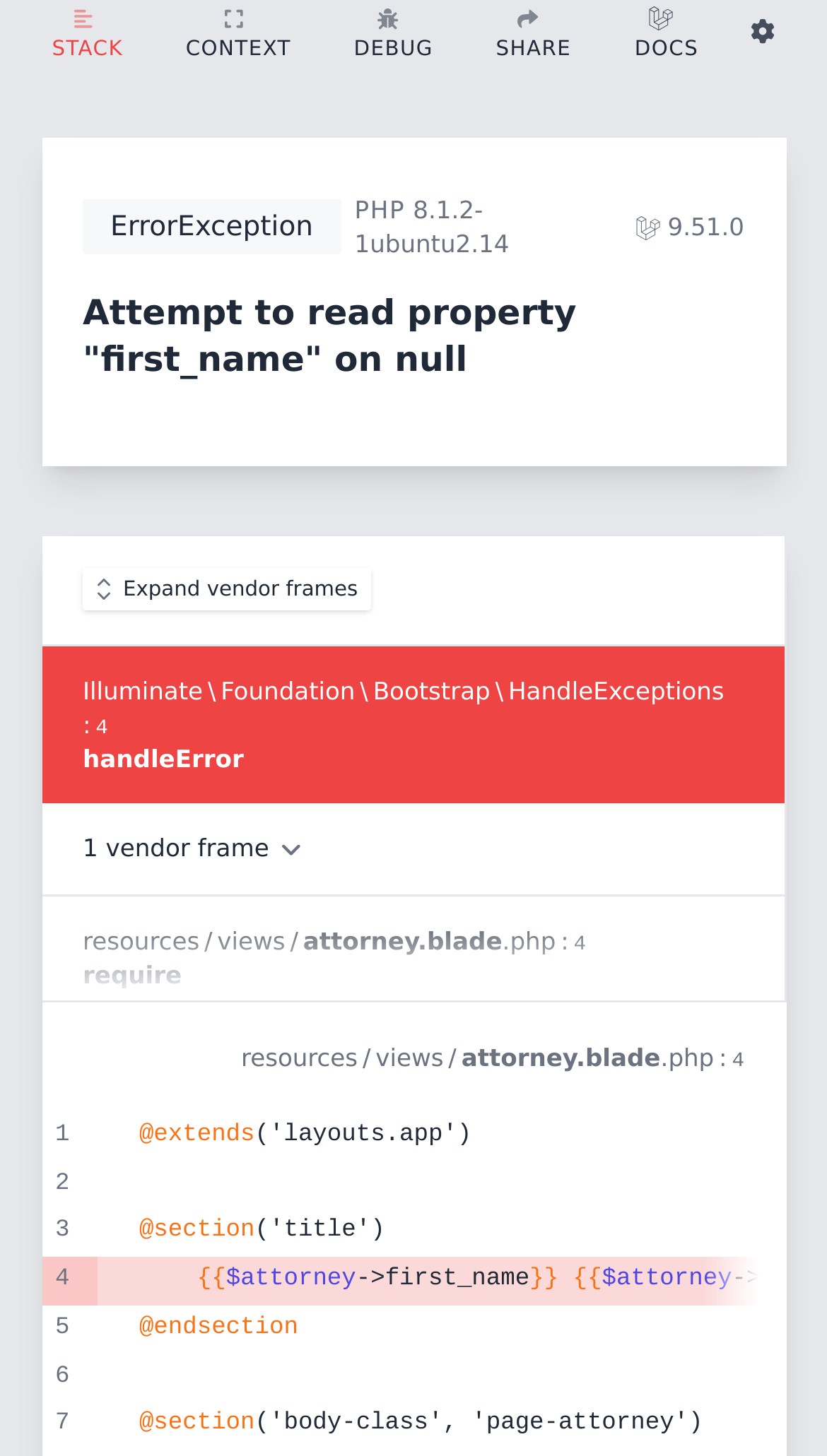What is the file extension of the attorney file?
Please provide a full and detailed response to the question.

The file extension can be found in the resources section of the webpage, where the file path 'attorney.blade.php' is mentioned.